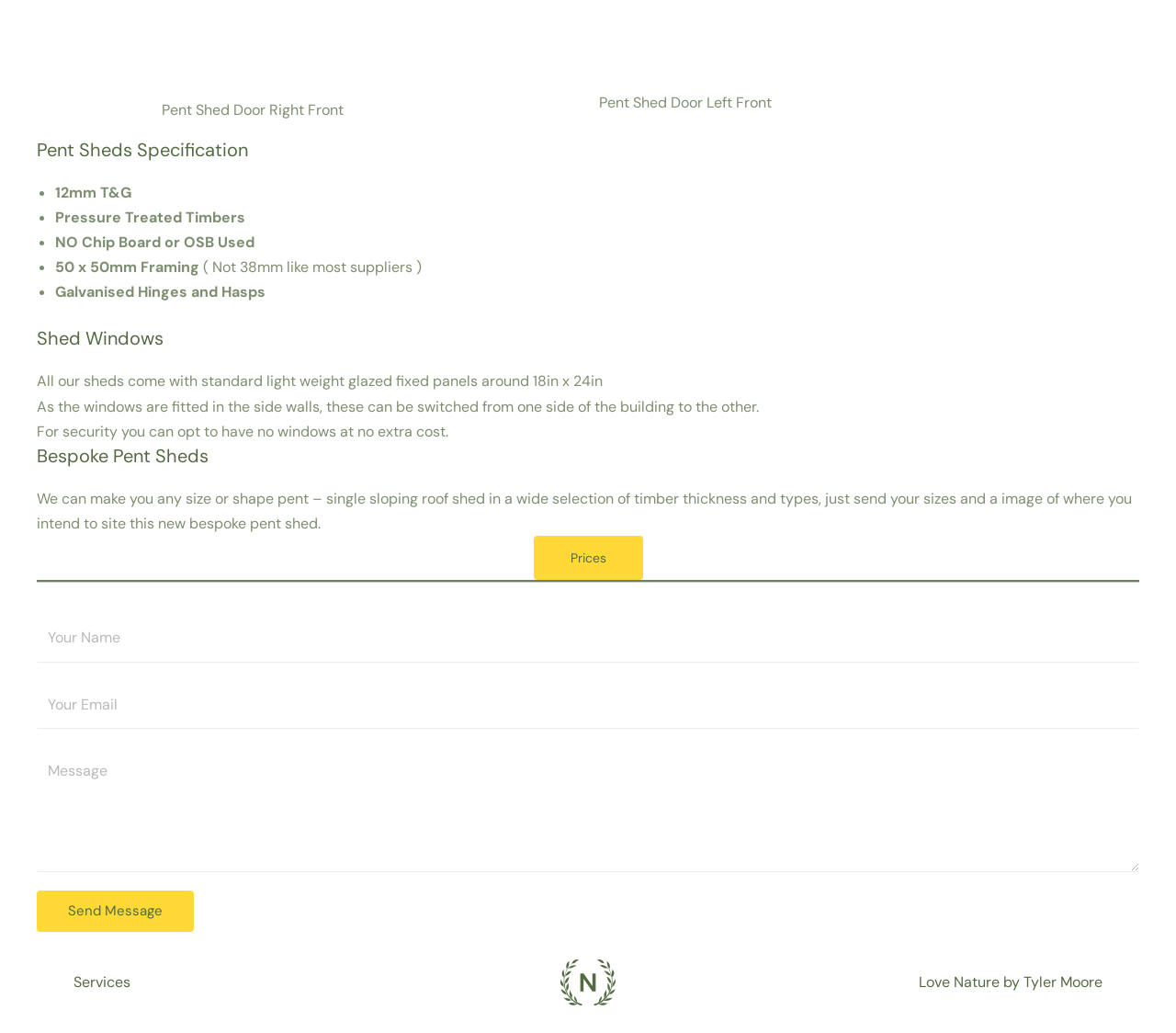Locate the UI element described by Services and provide its bounding box coordinates. Use the format (top-left x, top-left y, bottom-right x, bottom-right y) with all values as floating point numbers between 0 and 1.

[0.062, 0.939, 0.123, 0.963]